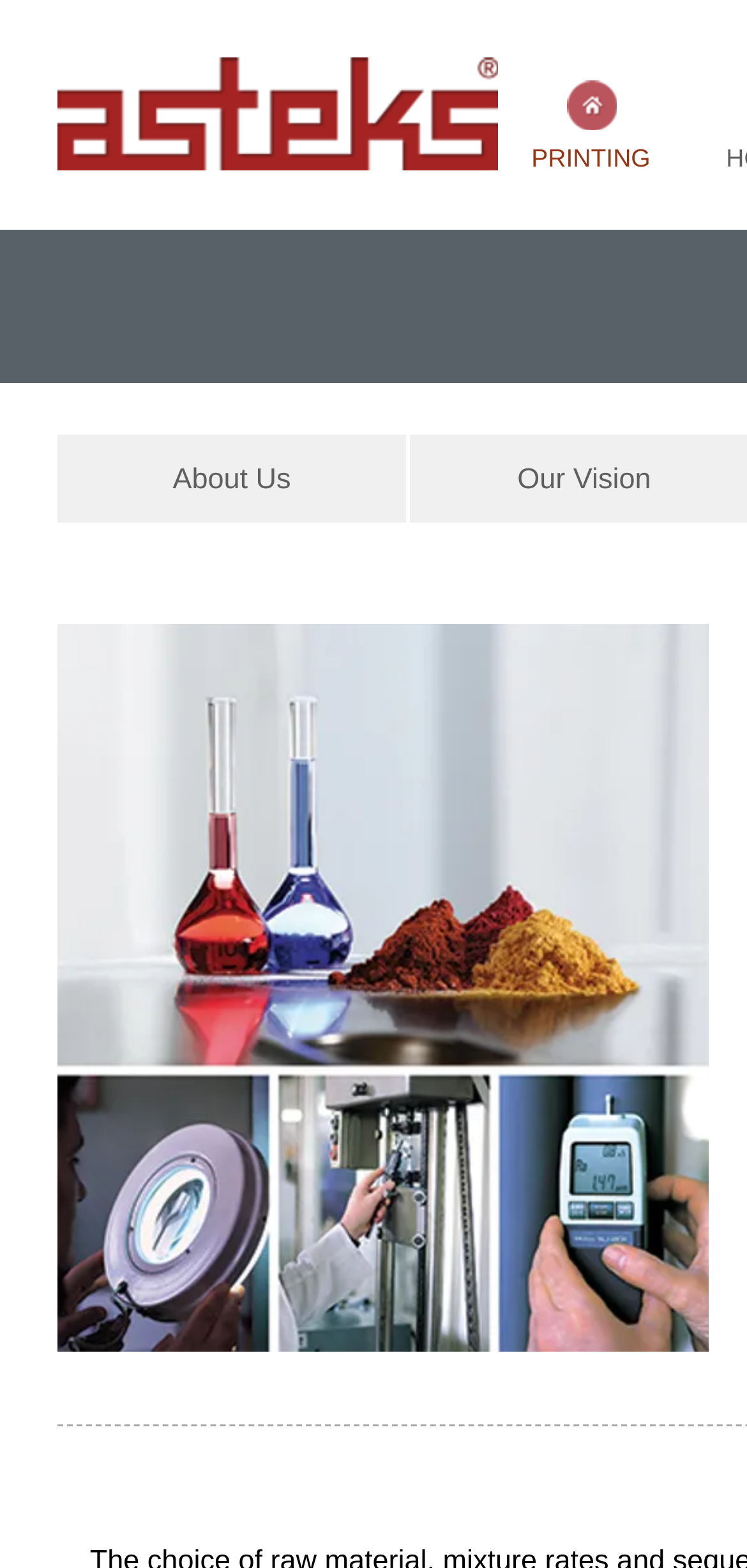Using the provided element description: "PRINTING", identify the bounding box coordinates. The coordinates should be four floats between 0 and 1 in the order [left, top, right, bottom].

[0.71, 0.087, 0.872, 0.117]